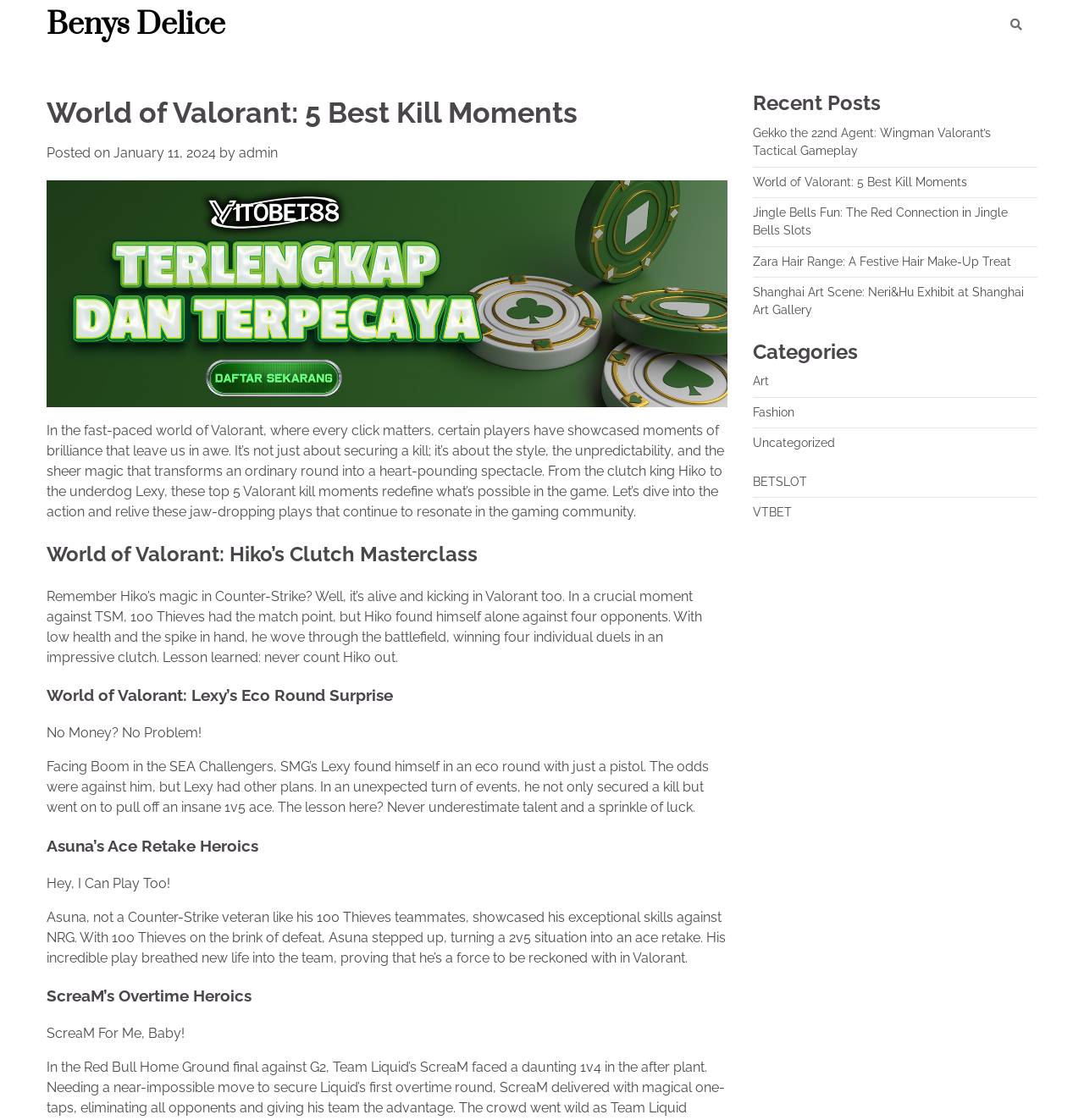Locate and extract the headline of this webpage.

World of Valorant: 5 Best Kill Moments